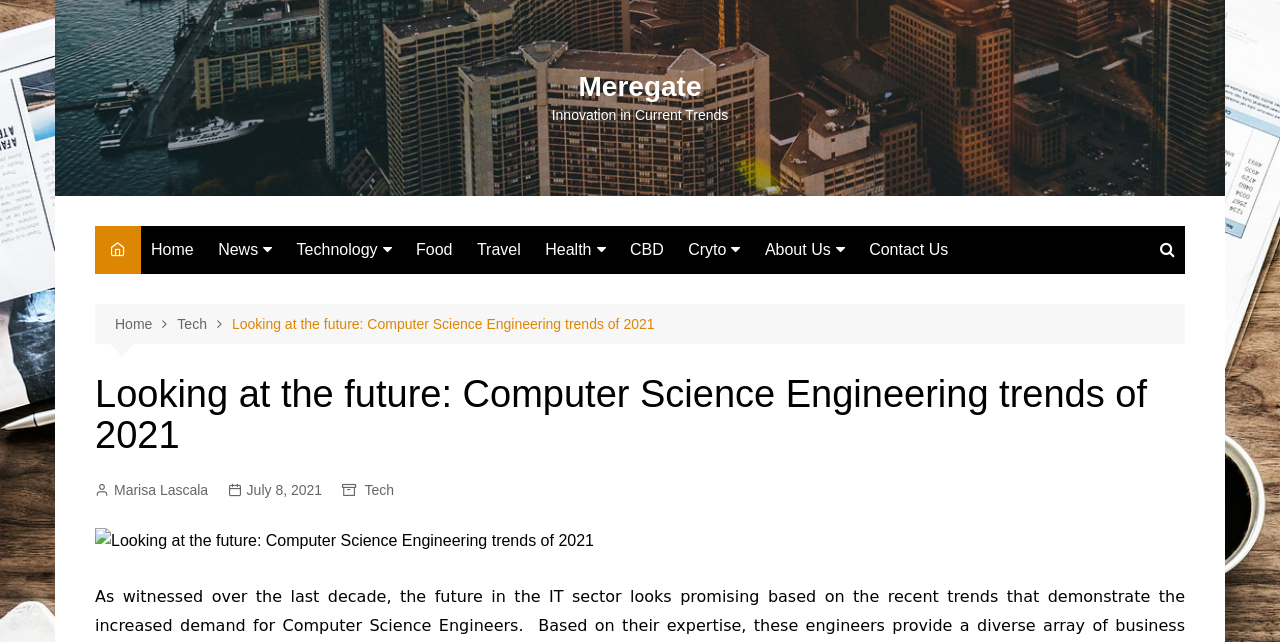Determine the bounding box for the described UI element: "AMAZON AFFILIATE DISCLAIMER".

[0.59, 0.427, 0.762, 0.505]